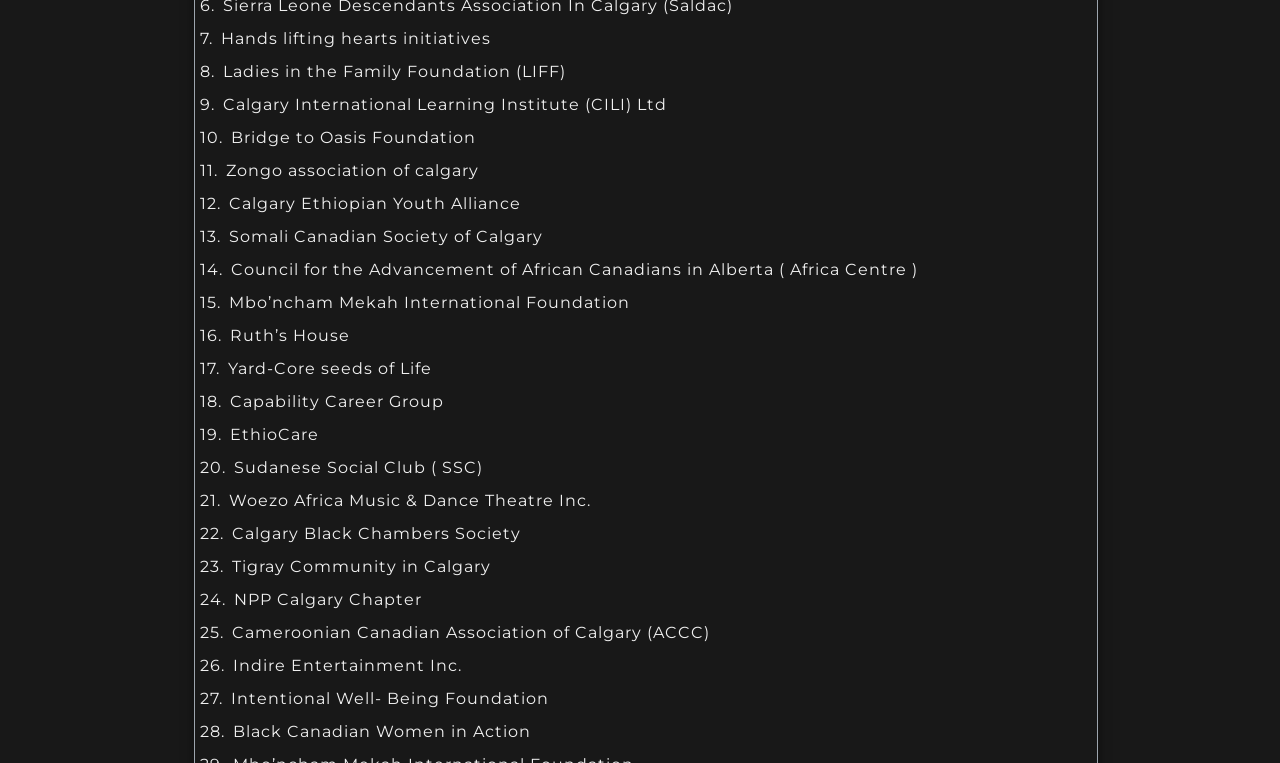Could you find the bounding box coordinates of the clickable area to complete this instruction: "Check out Bridge to Oasis Foundation"?

[0.18, 0.164, 0.372, 0.196]